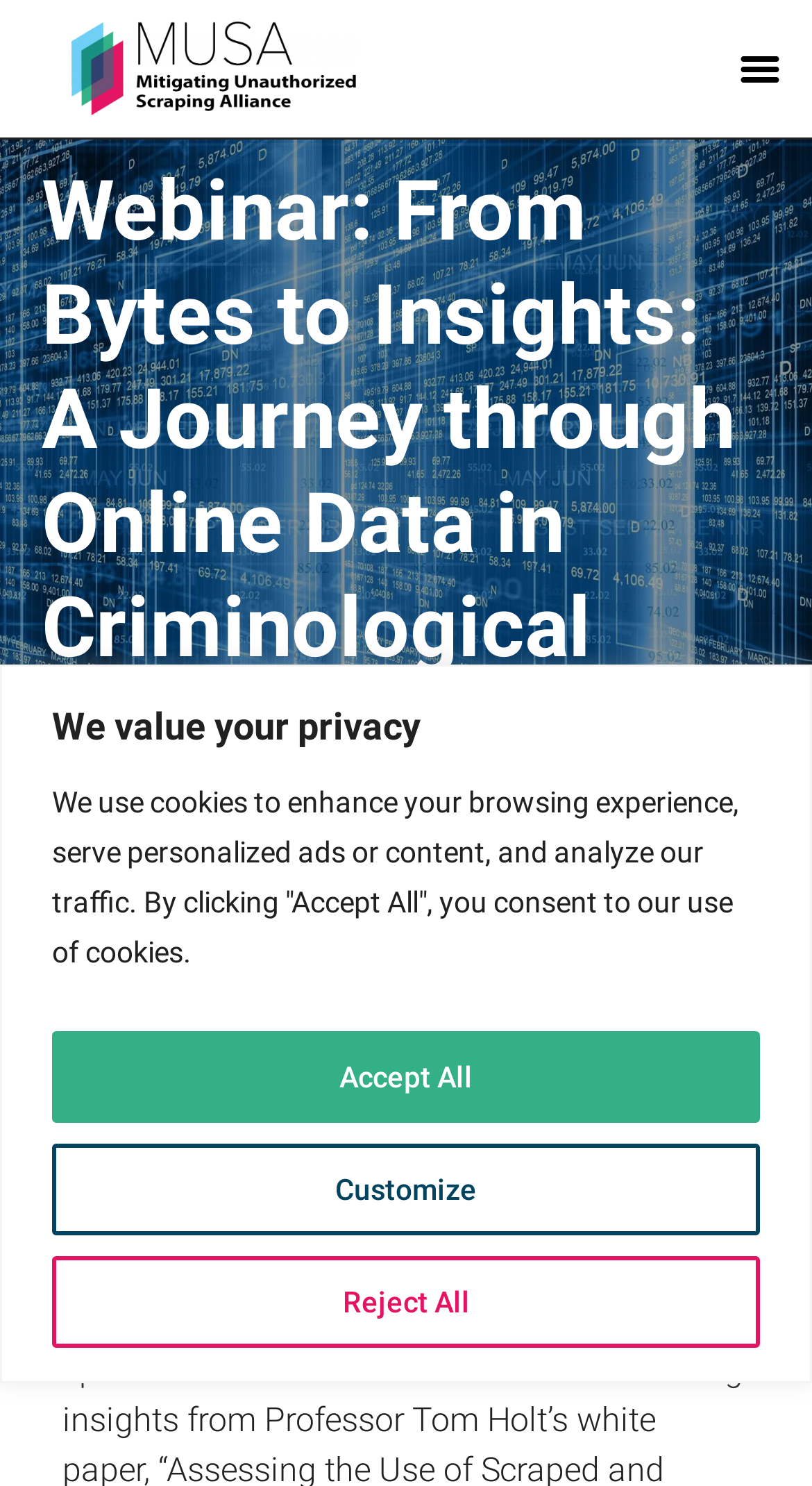Your task is to extract the text of the main heading from the webpage.

Webinar: From Bytes to Insights: A Journey through Online Data in Criminological Studies